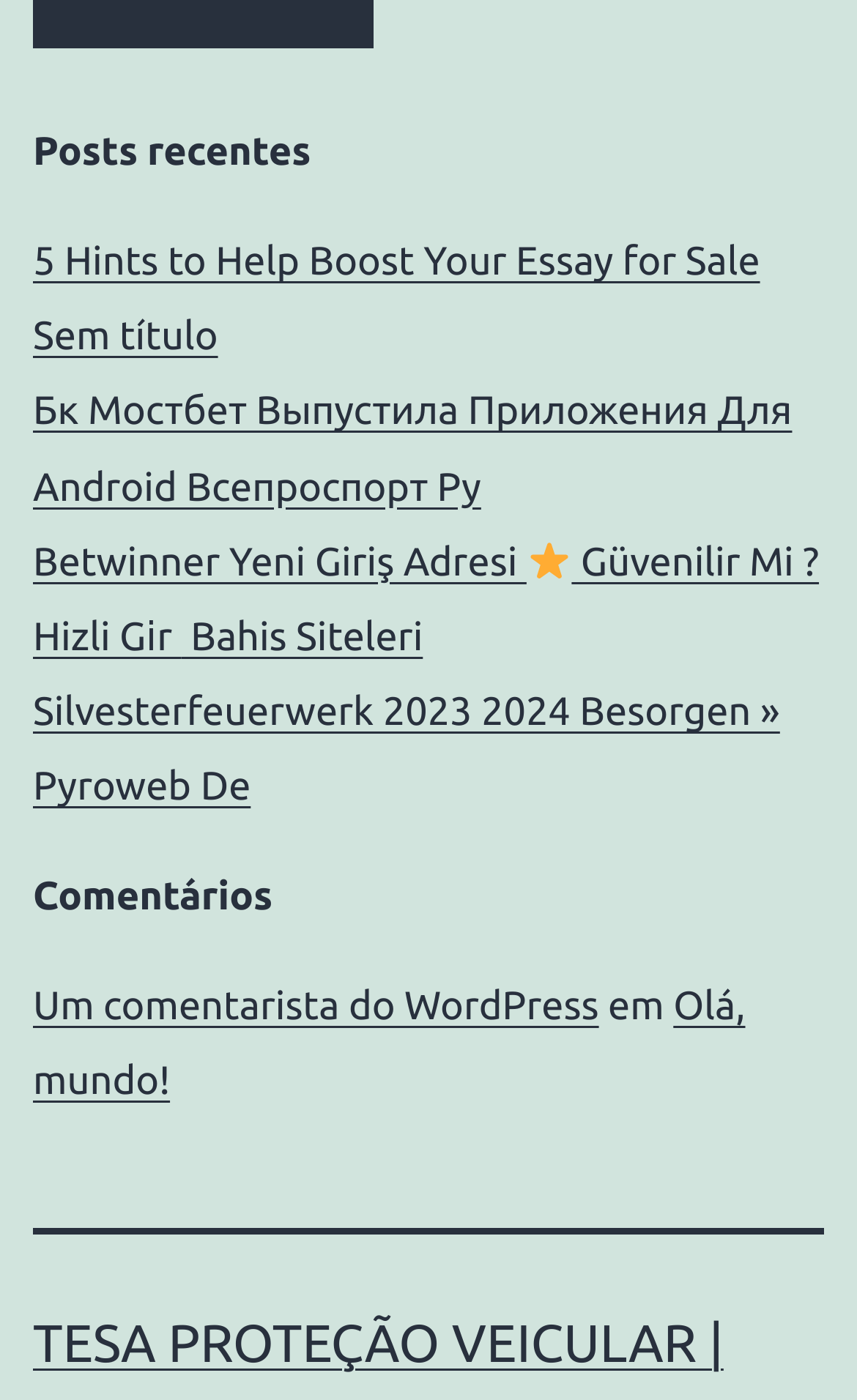What is the main category of posts on this webpage?
Please provide a detailed and thorough answer to the question.

The webpage has a heading 'Posts recentes' which suggests that the main category of posts on this webpage is recent posts. This is further supported by the links under the navigation element with the same name, which contain titles of different posts.